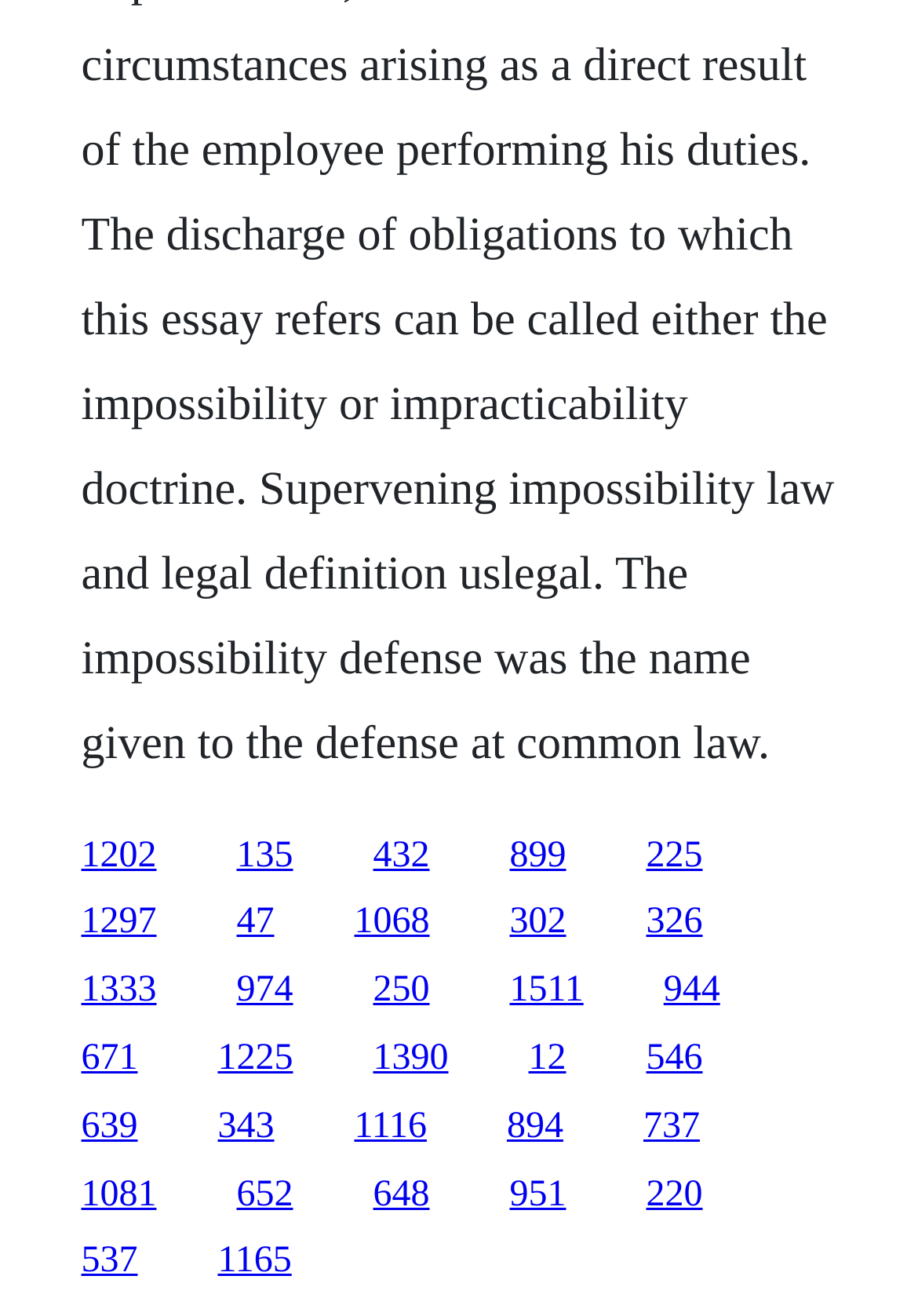Please identify the bounding box coordinates of the area that needs to be clicked to fulfill the following instruction: "access the tenth link."

[0.088, 0.789, 0.15, 0.819]